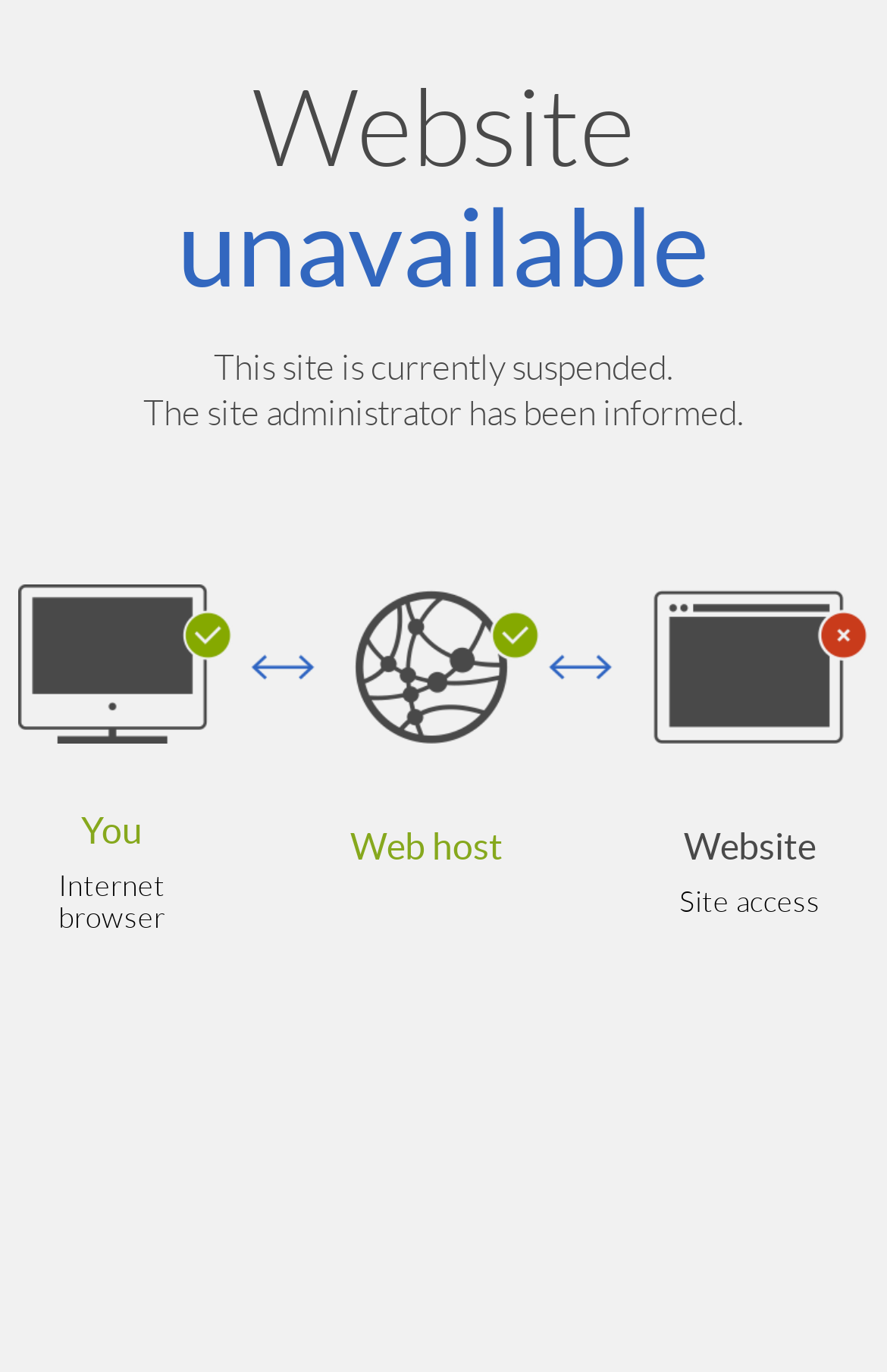Offer a meticulous description of the webpage's structure and content.

The webpage displays a message indicating that the site is currently unavailable. At the top, there is a static text stating "This site is currently suspended." Below it, another static text reads "The site administrator has been informed." 

To the right of these texts, a large image takes up most of the width of the page. Below the image, there is a table with four columns. The first column contains a heading "You" and the text "Internet browser". The second column is empty. The third column has a heading "Web host". The fourth column contains a heading "Website" and the text "Site access".